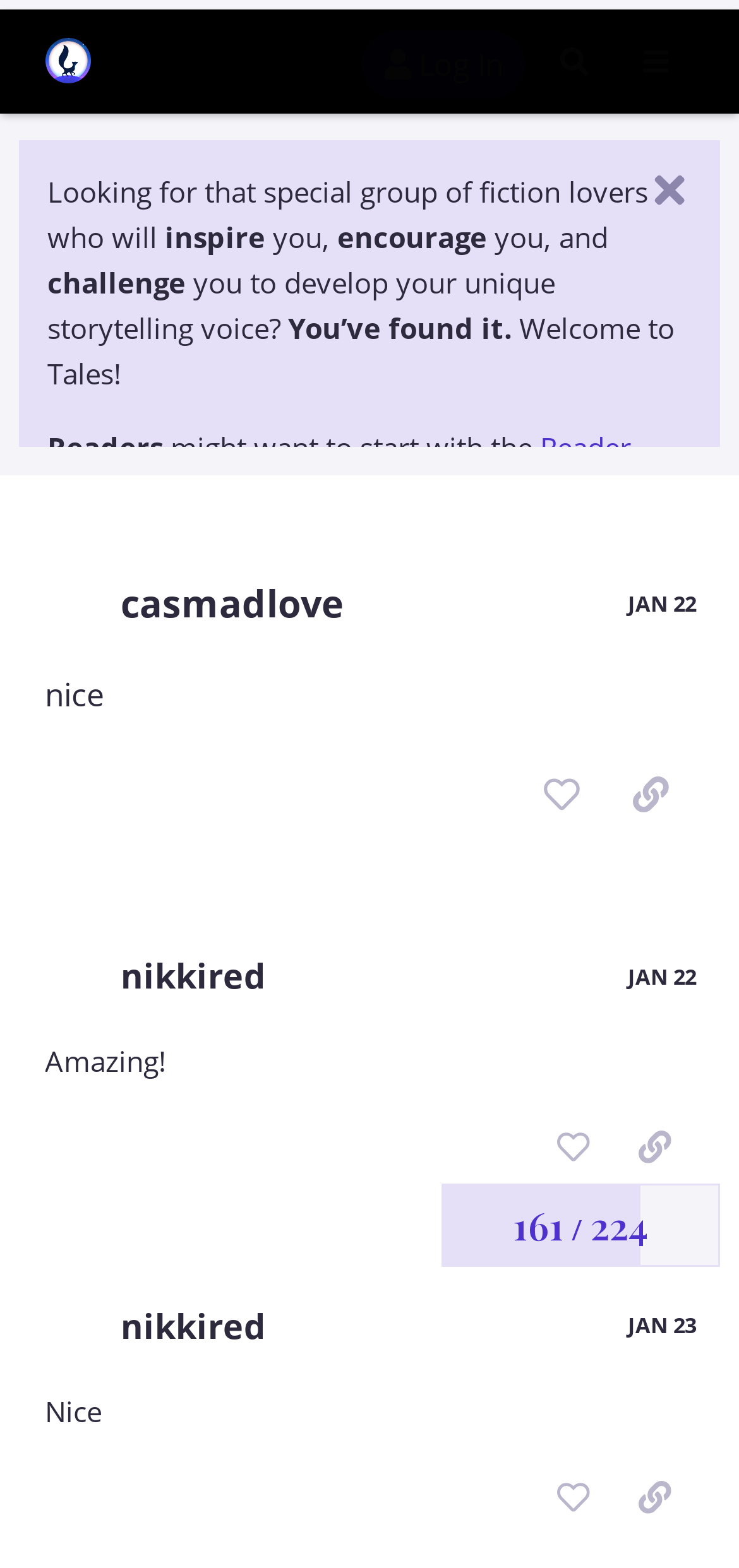Determine the bounding box coordinates of the clickable element to achieve the following action: 'Click the Back button'. Provide the coordinates as four float values between 0 and 1, formatted as [left, top, right, bottom].

[0.684, 0.696, 0.892, 0.74]